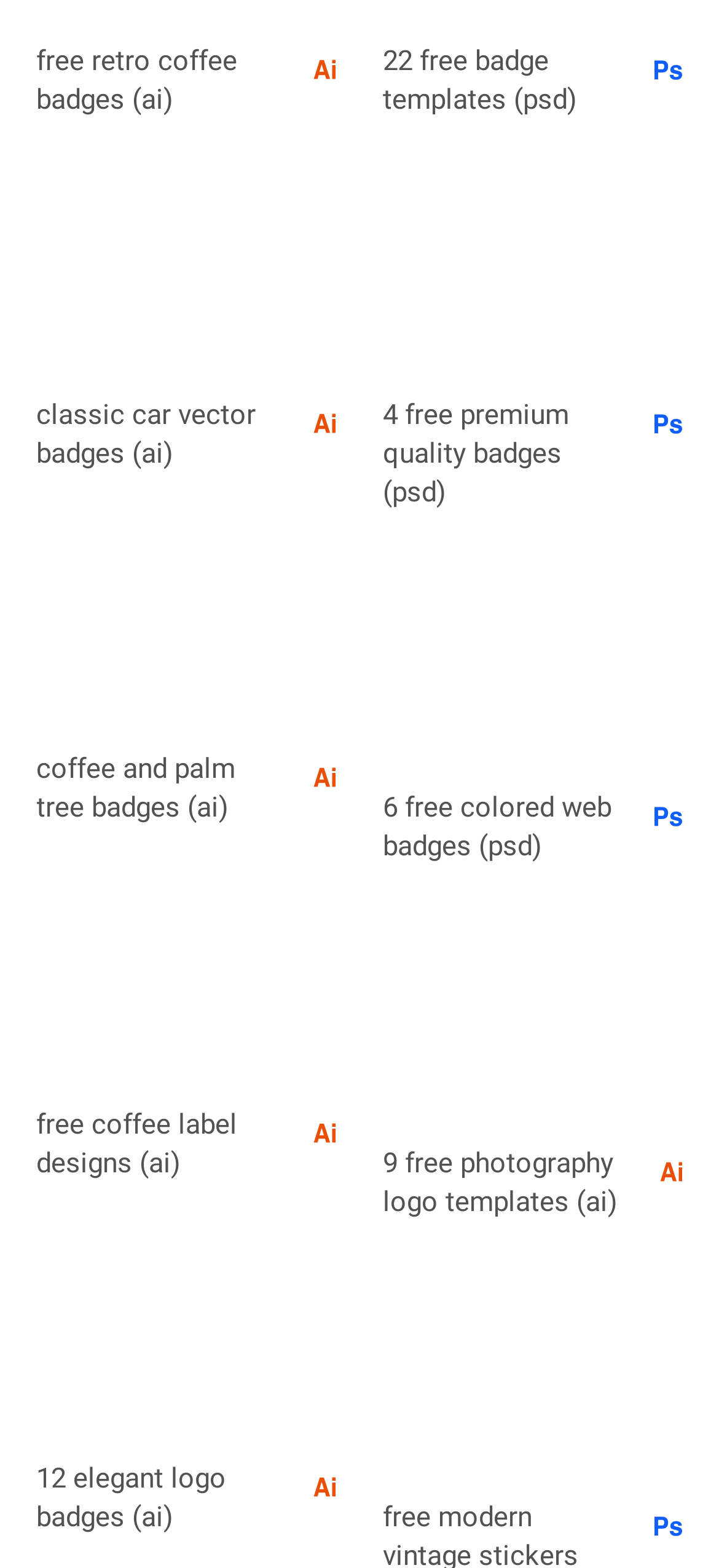Locate the bounding box coordinates of the clickable region to complete the following instruction: "Click on free retro coffee badges (ai)."

[0.05, 0.023, 0.384, 0.078]